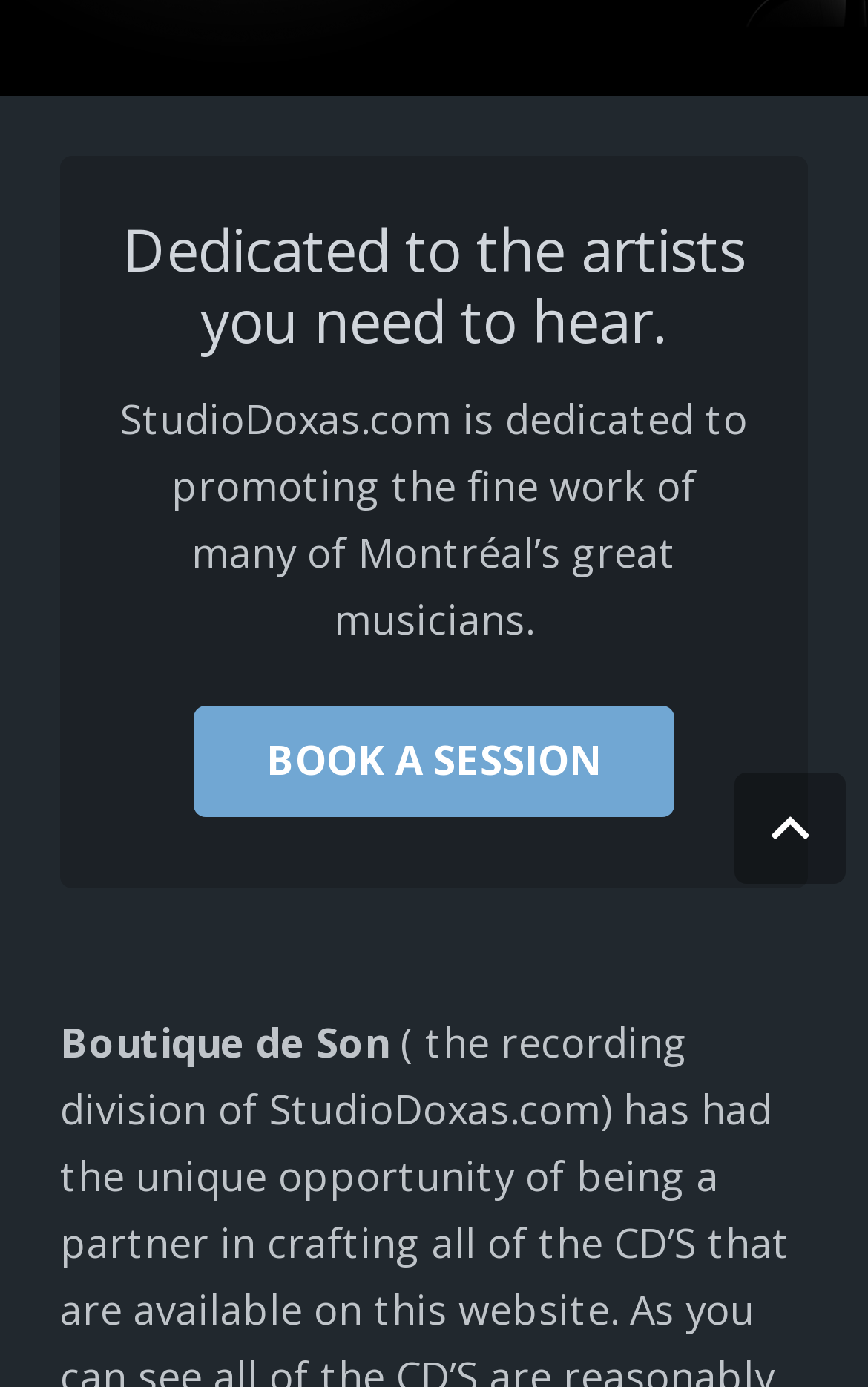Provide the bounding box coordinates for the UI element described in this sentence: "Book a Session". The coordinates should be four float values between 0 and 1, i.e., [left, top, right, bottom].

[0.223, 0.508, 0.777, 0.589]